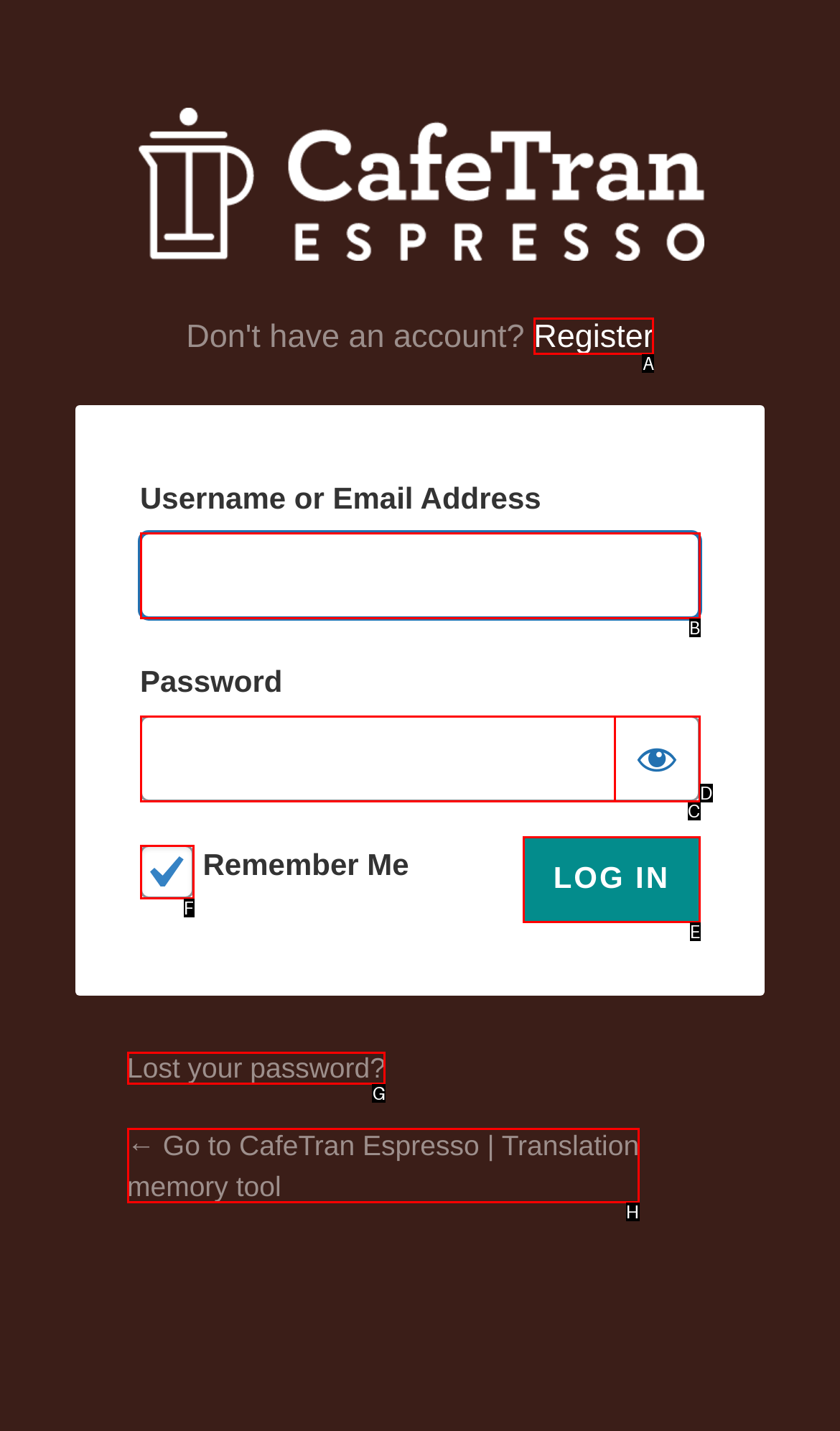Which option is described as follows: parent_node: Comment name="comment" placeholder="Comment..."
Answer with the letter of the matching option directly.

None